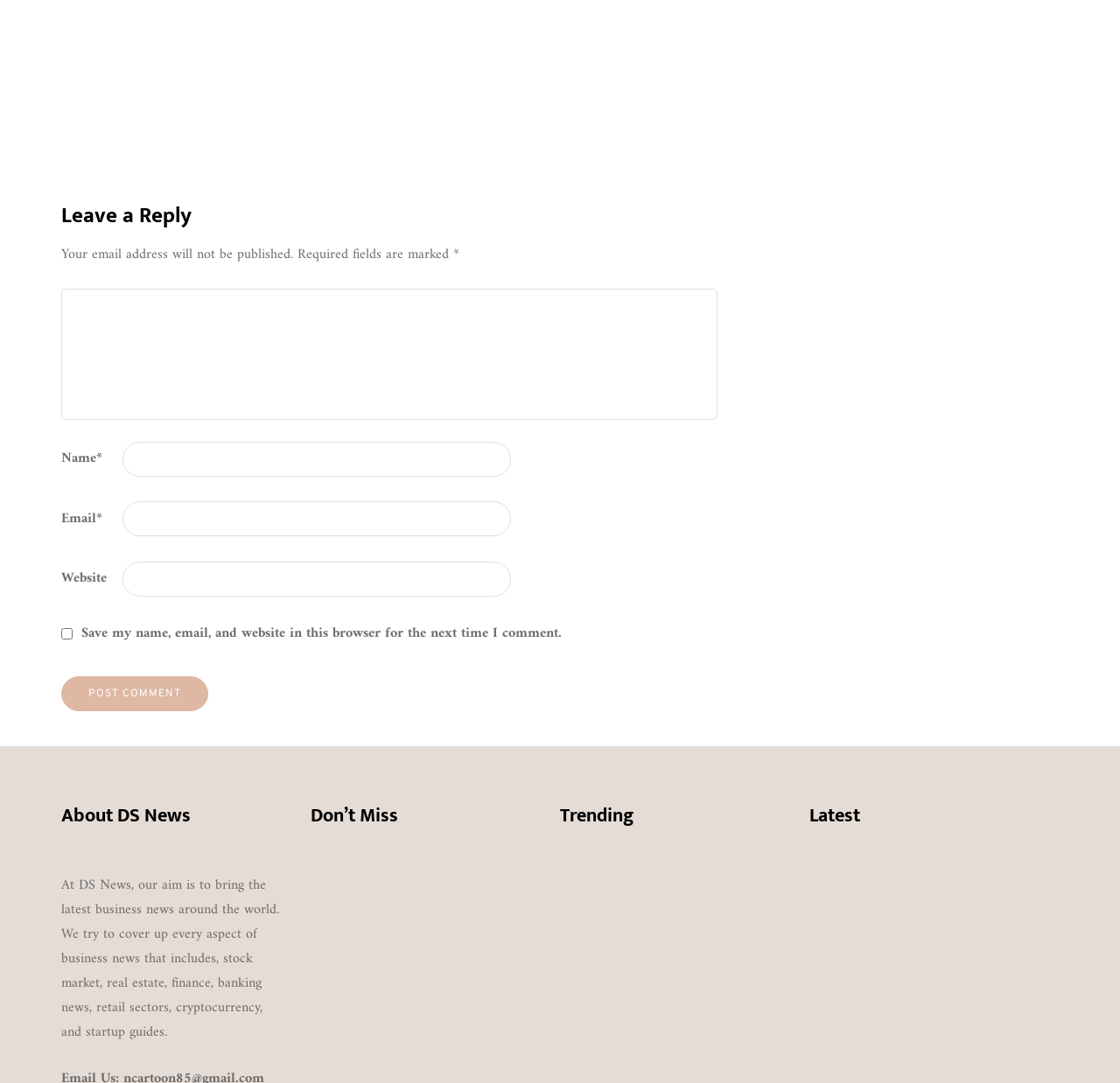Please specify the bounding box coordinates of the clickable region to carry out the following instruction: "Enter your name in the 'Name' field". The coordinates should be four float numbers between 0 and 1, in the format [left, top, right, bottom].

[0.109, 0.408, 0.456, 0.44]